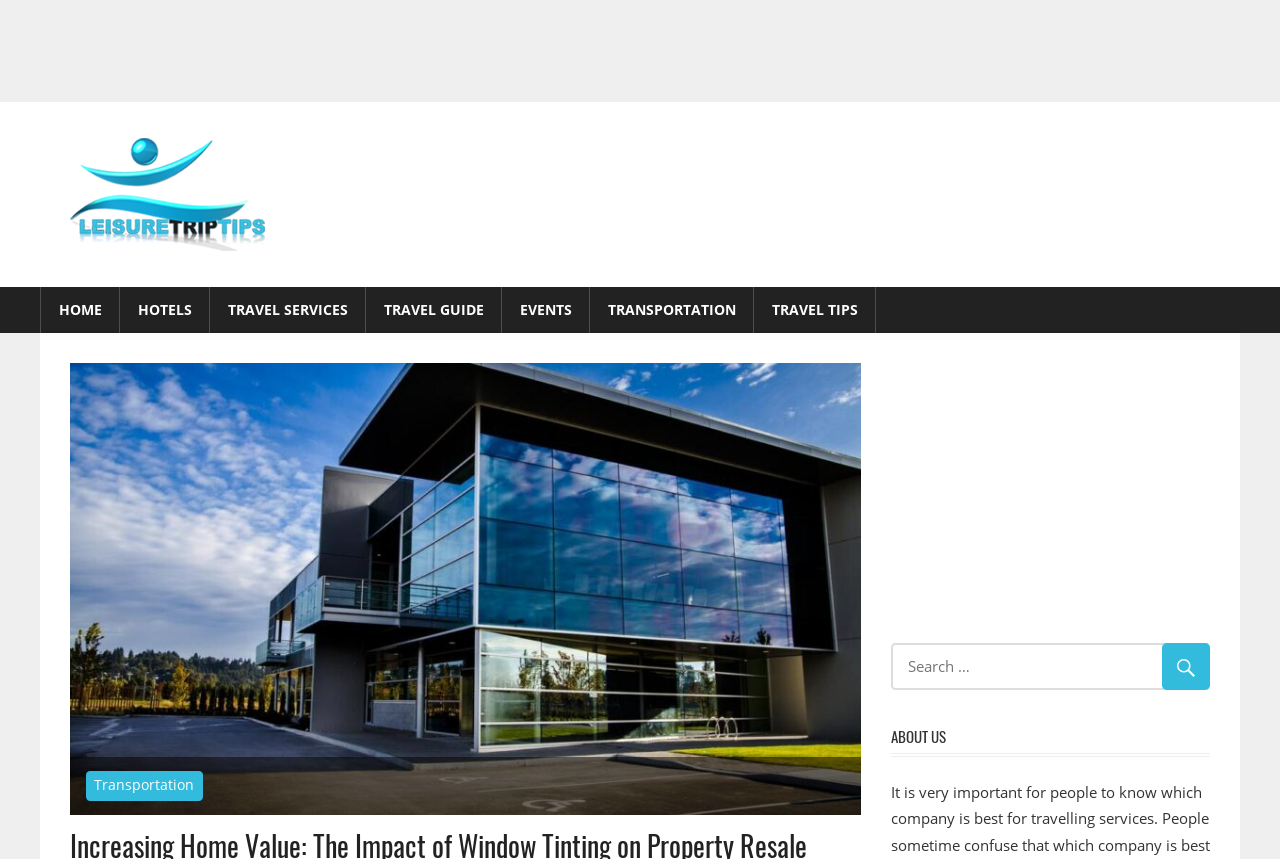What is the icon on the search button?
Give a comprehensive and detailed explanation for the question.

The search button has an icon represented by the Unicode character '', which is commonly used to represent a magnifying glass, indicating search functionality.